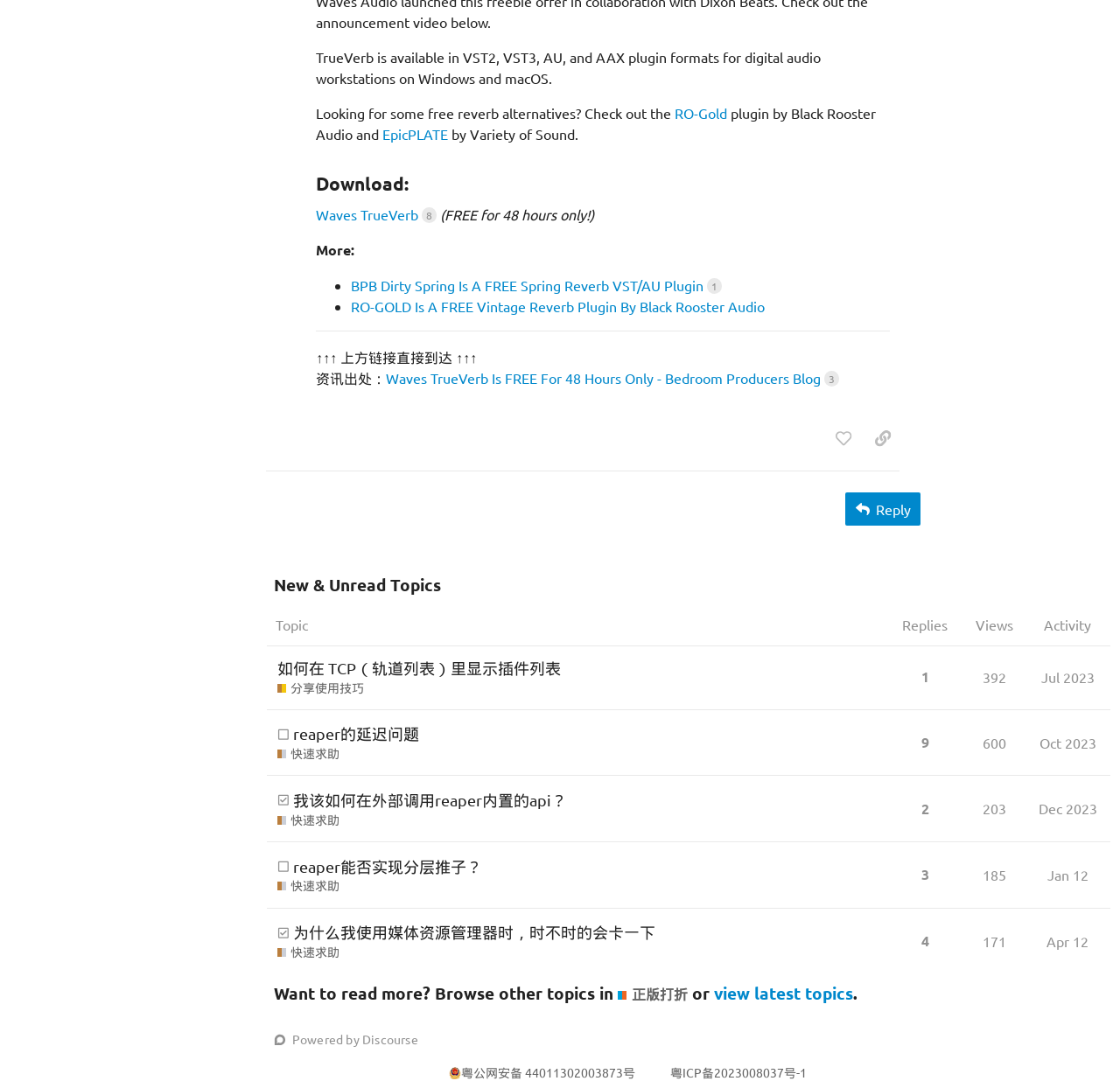Use a single word or phrase to answer the following:
What is the number of replies for the topic 'reaper的延迟问题'?

9